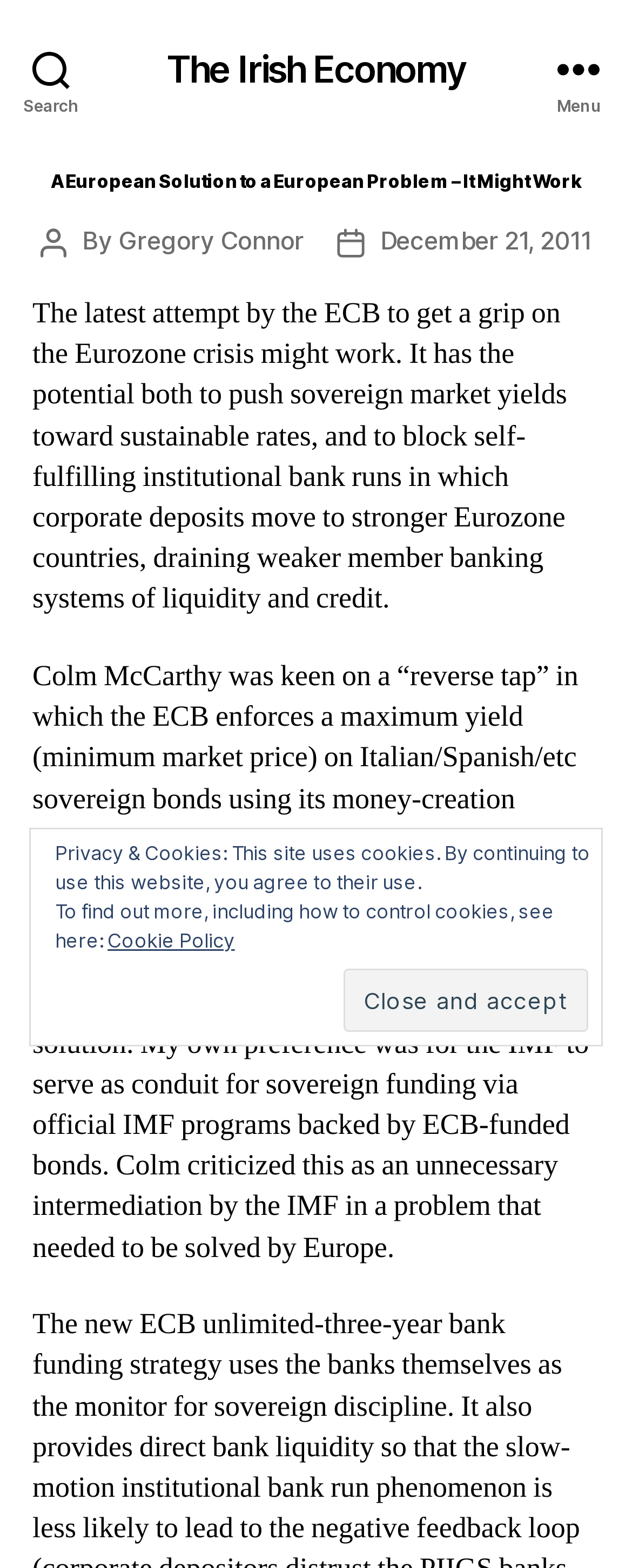Please provide a comprehensive answer to the question based on the screenshot: What is the date of the post?

I found the answer by looking at the header section of the webpage, where it says 'Post date' followed by the link 'December 21, 2011', which indicates that the post was published on December 21, 2011.